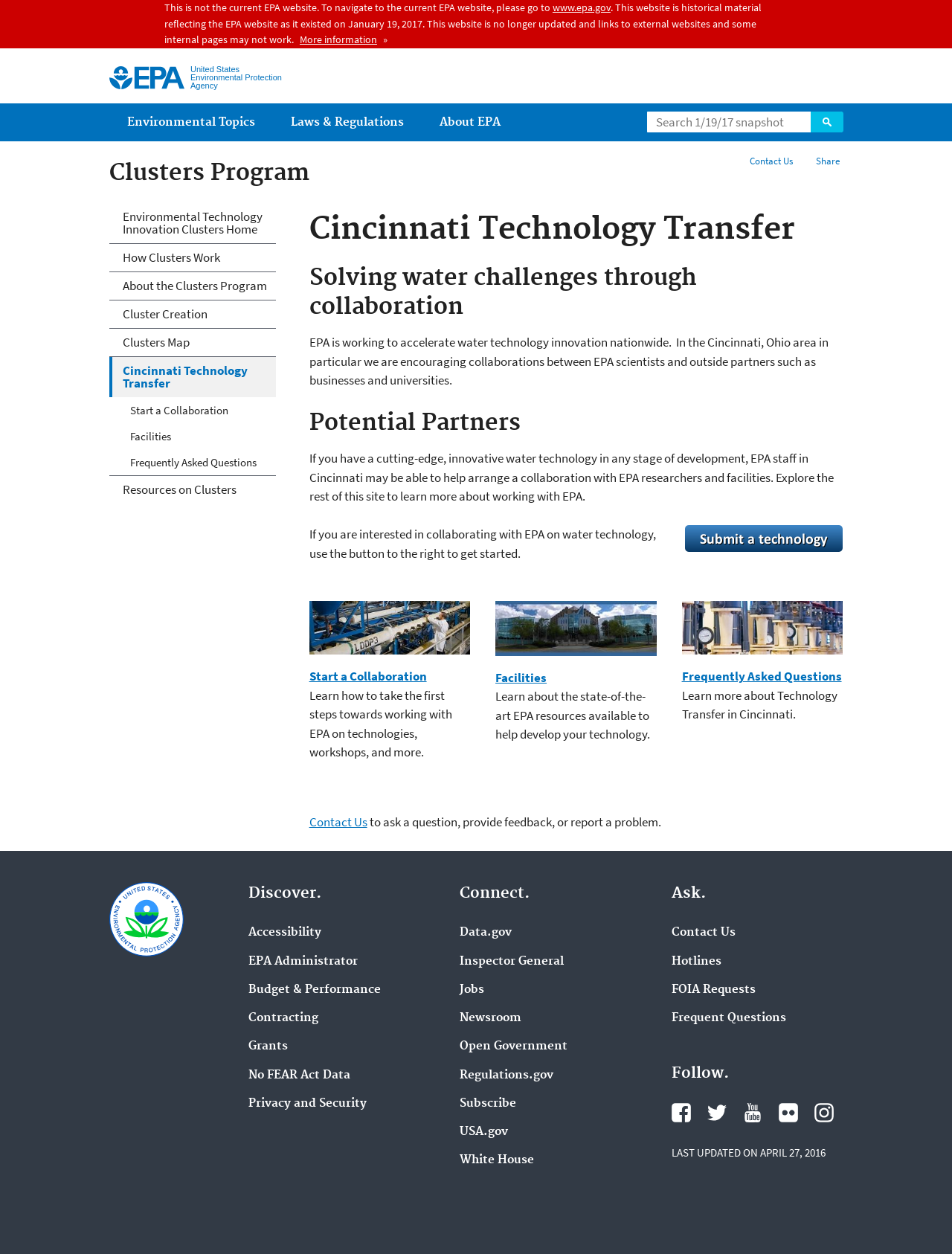Specify the bounding box coordinates of the region I need to click to perform the following instruction: "Learn about Commercial dispute resolution". The coordinates must be four float numbers in the range of 0 to 1, i.e., [left, top, right, bottom].

None